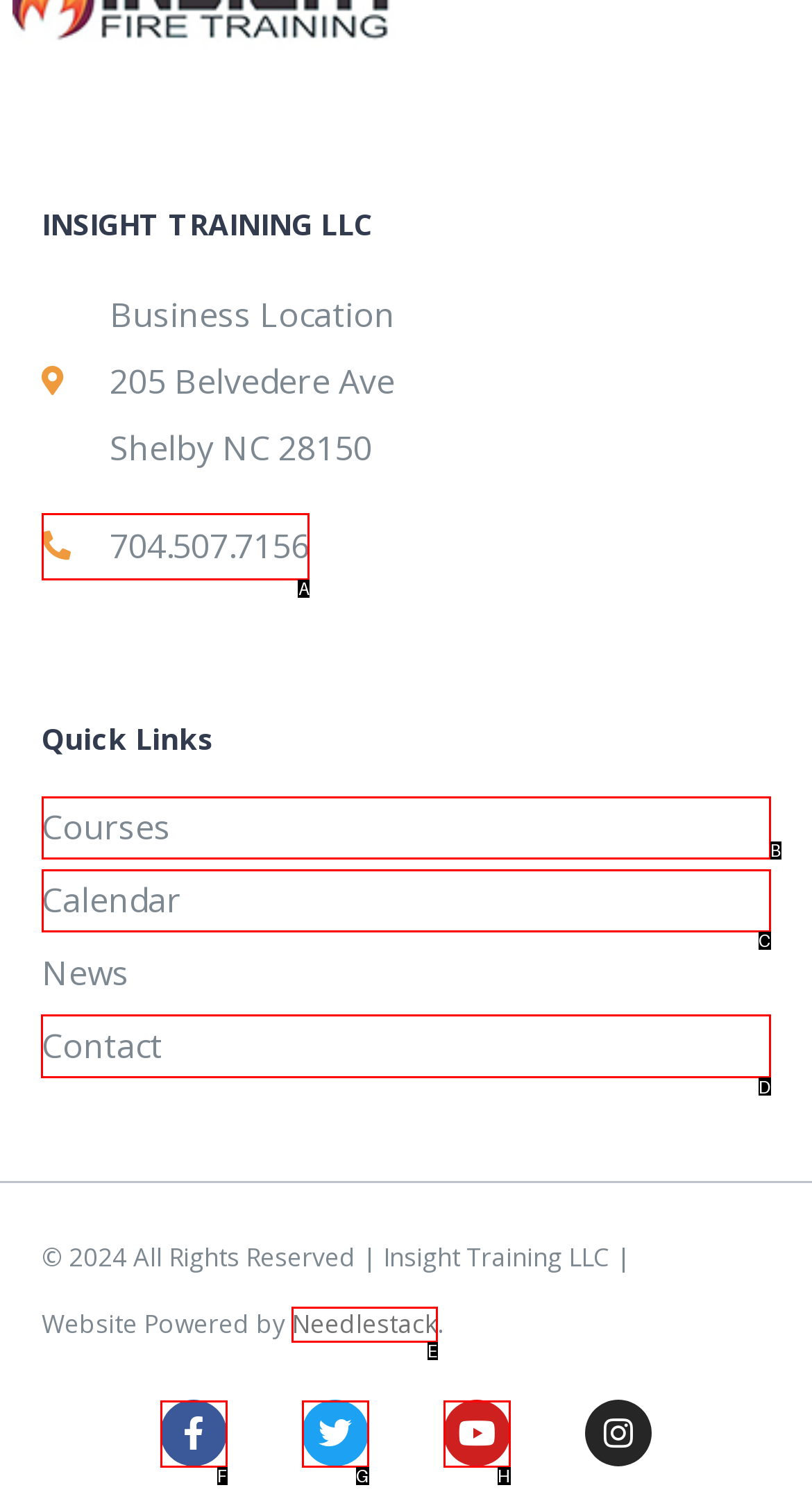Which HTML element should be clicked to complete the task: Check contact information? Answer with the letter of the corresponding option.

D